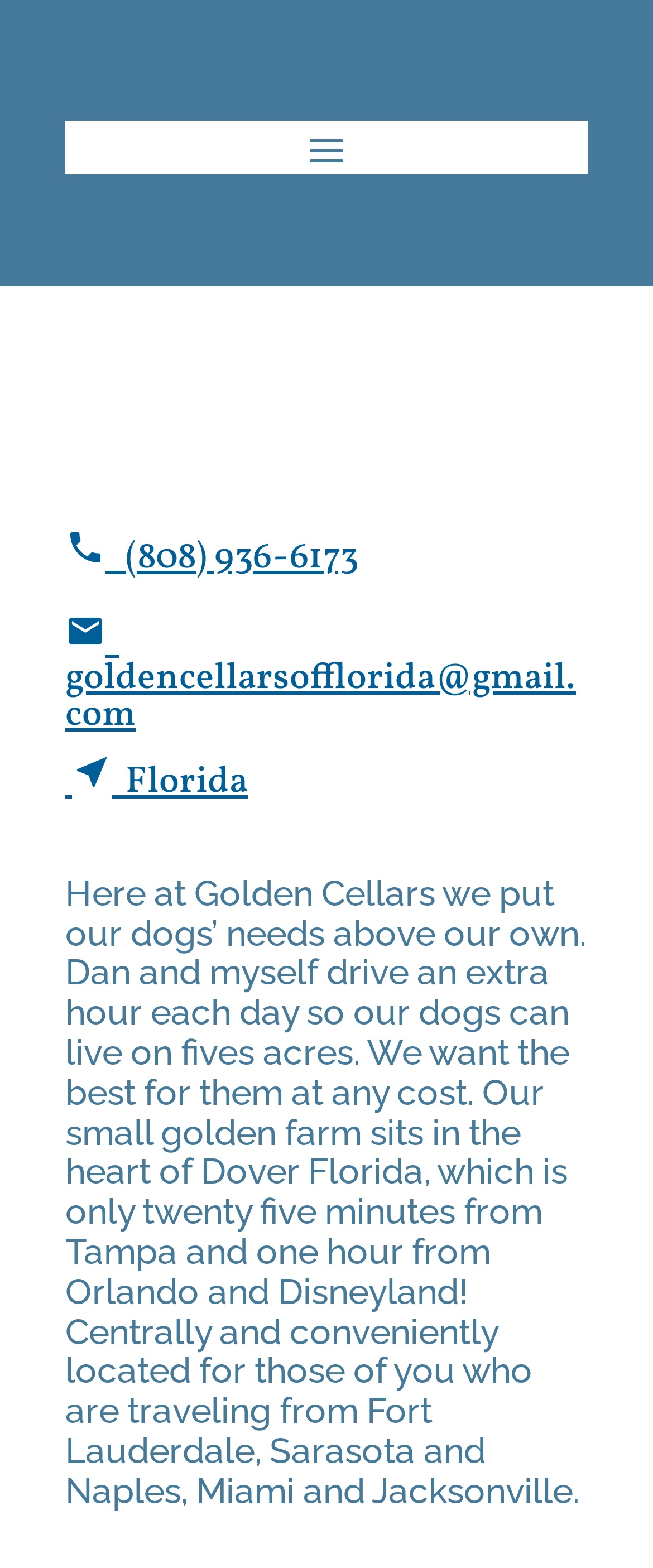What is the phone number of Golden Cellars?
Please provide a comprehensive answer based on the contents of the image.

The phone number of Golden Cellars can be found in the heading element on the webpage, which is '(808) 936-6173'.